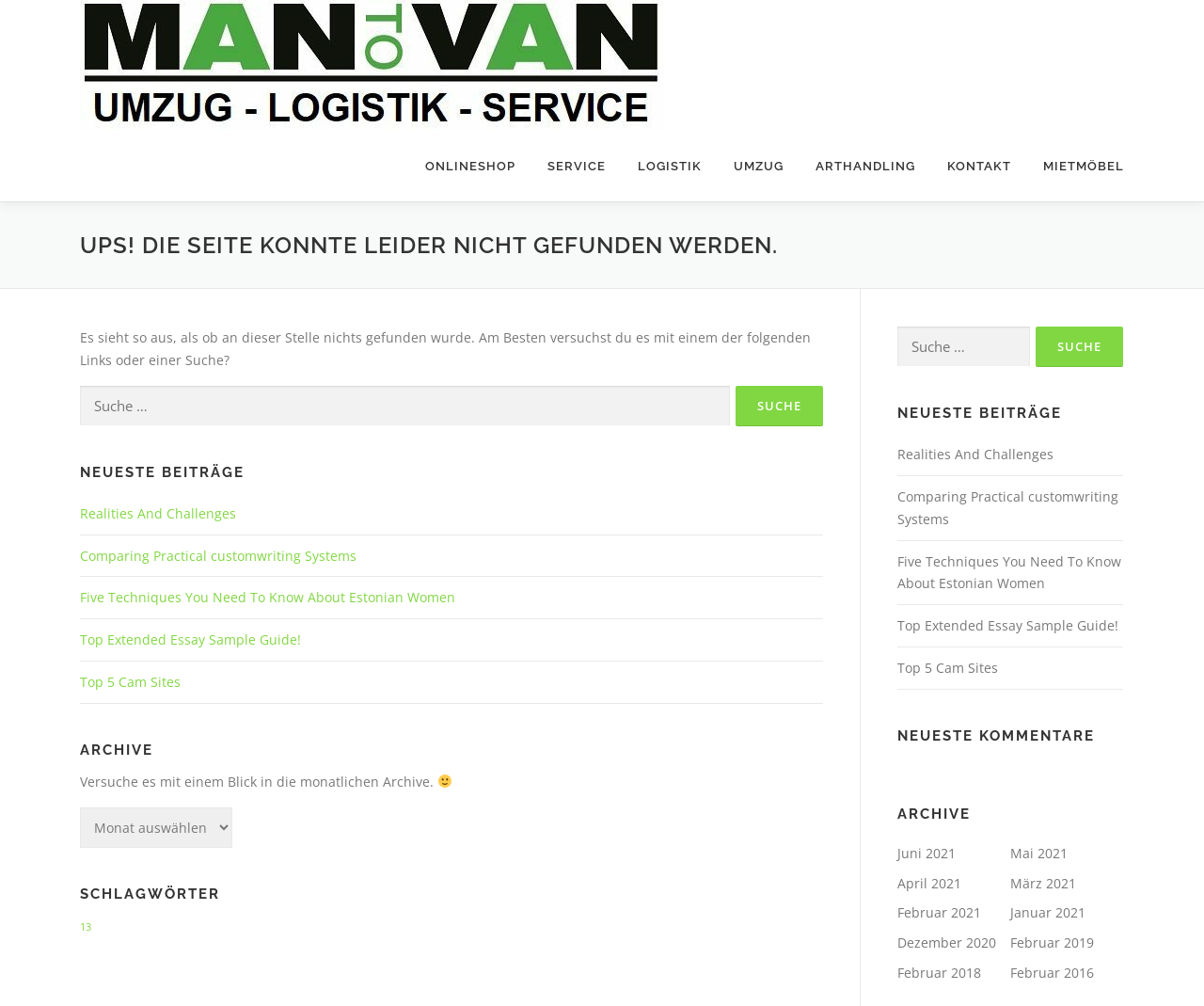Determine the bounding box coordinates for the element that should be clicked to follow this instruction: "Read the latest post 'Realities And Challenges'". The coordinates should be given as four float numbers between 0 and 1, in the format [left, top, right, bottom].

[0.066, 0.501, 0.196, 0.519]